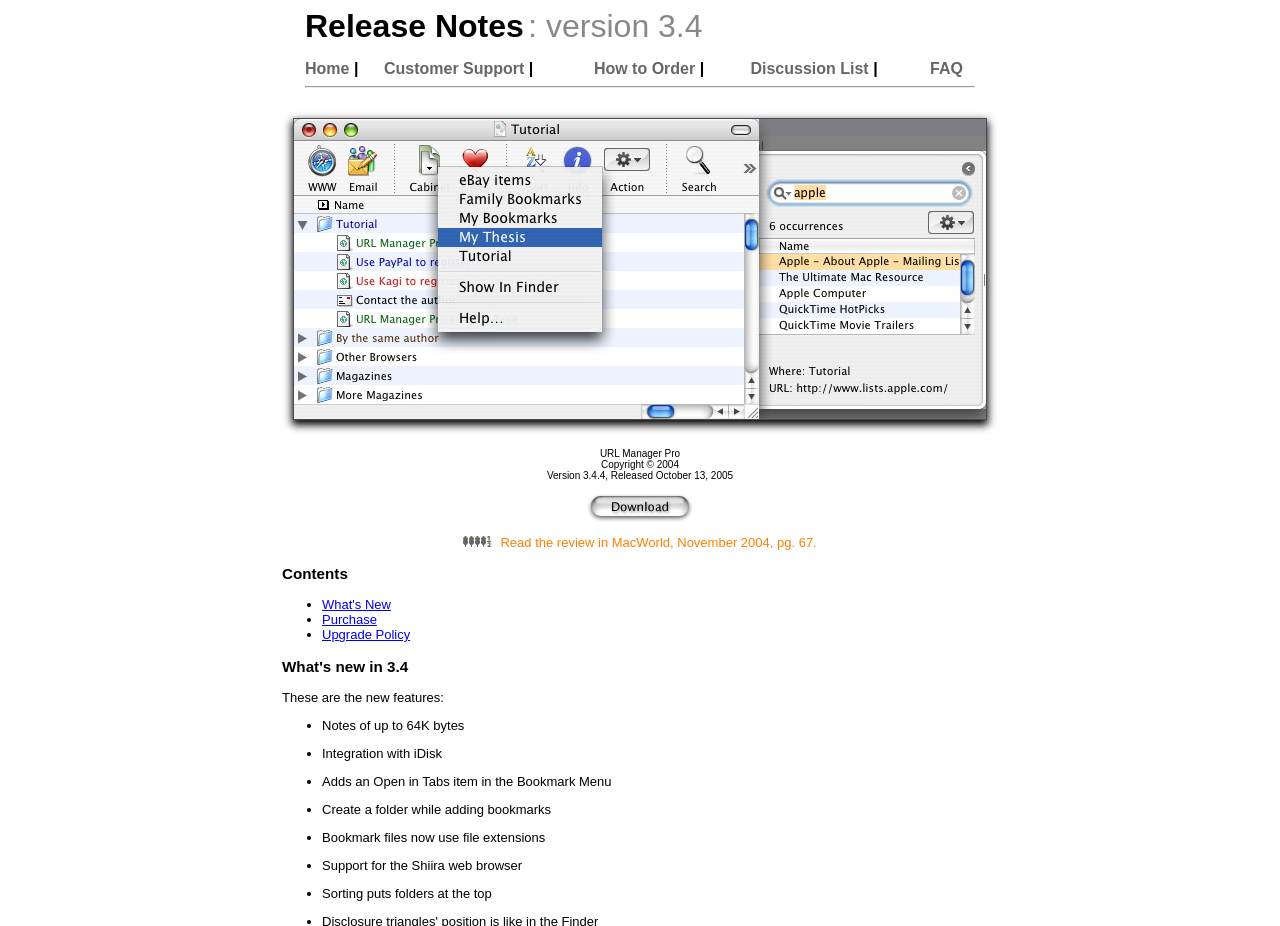What is new in URL Manager Pro 3.4?
Using the image as a reference, answer the question with a short word or phrase.

Several features